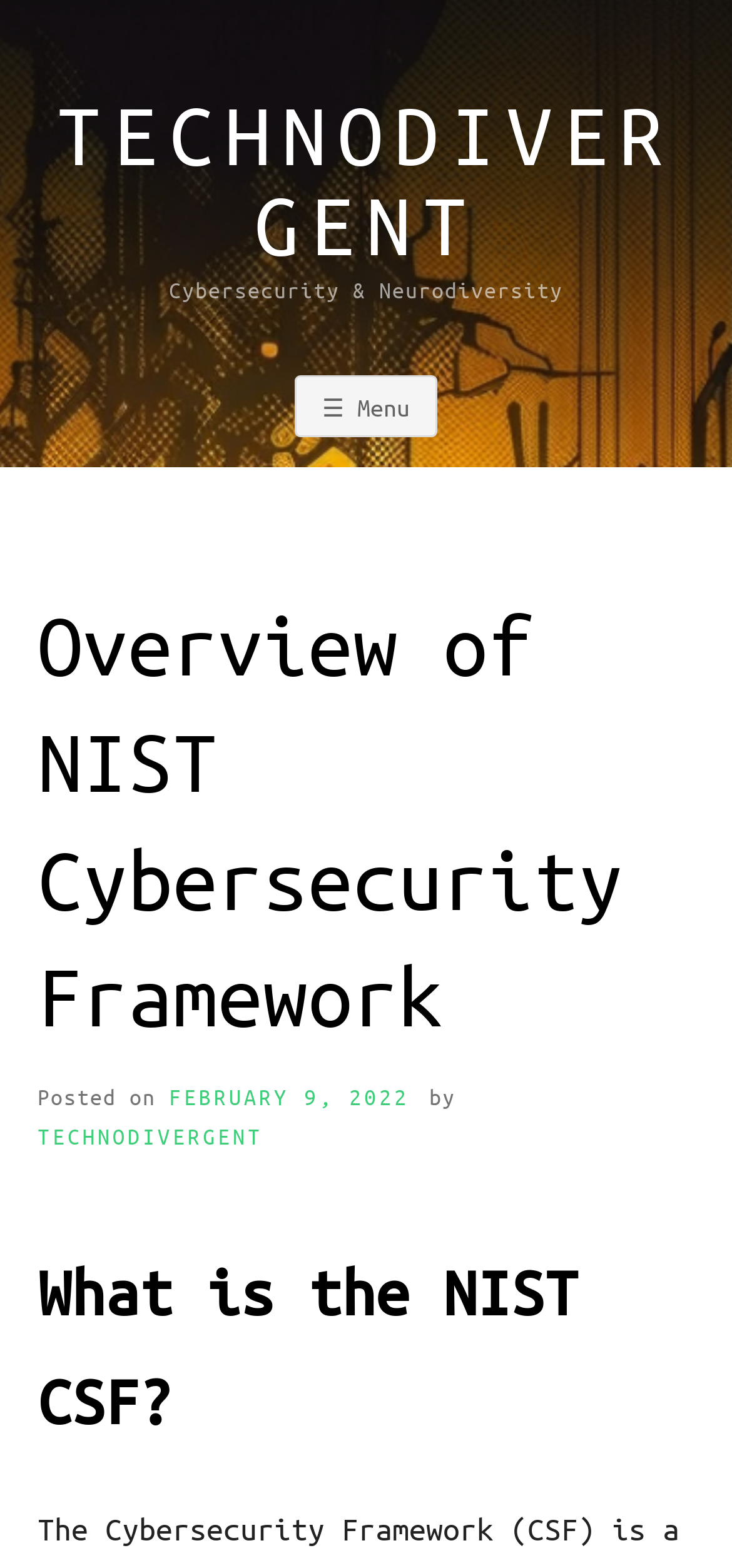What is the subtopic of the webpage?
Make sure to answer the question with a detailed and comprehensive explanation.

The subtopic of the webpage can be found in the lower section of the webpage, where it says 'What is the NIST CSF?' in a heading format.